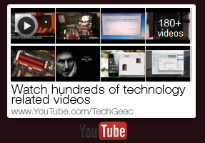Carefully examine the image and provide an in-depth answer to the question: What type of content can users expect from the videos?

The presence of a play button icon on the promotional banner suggests that users can expect engaging, multimedia content that is both informative and entertaining.